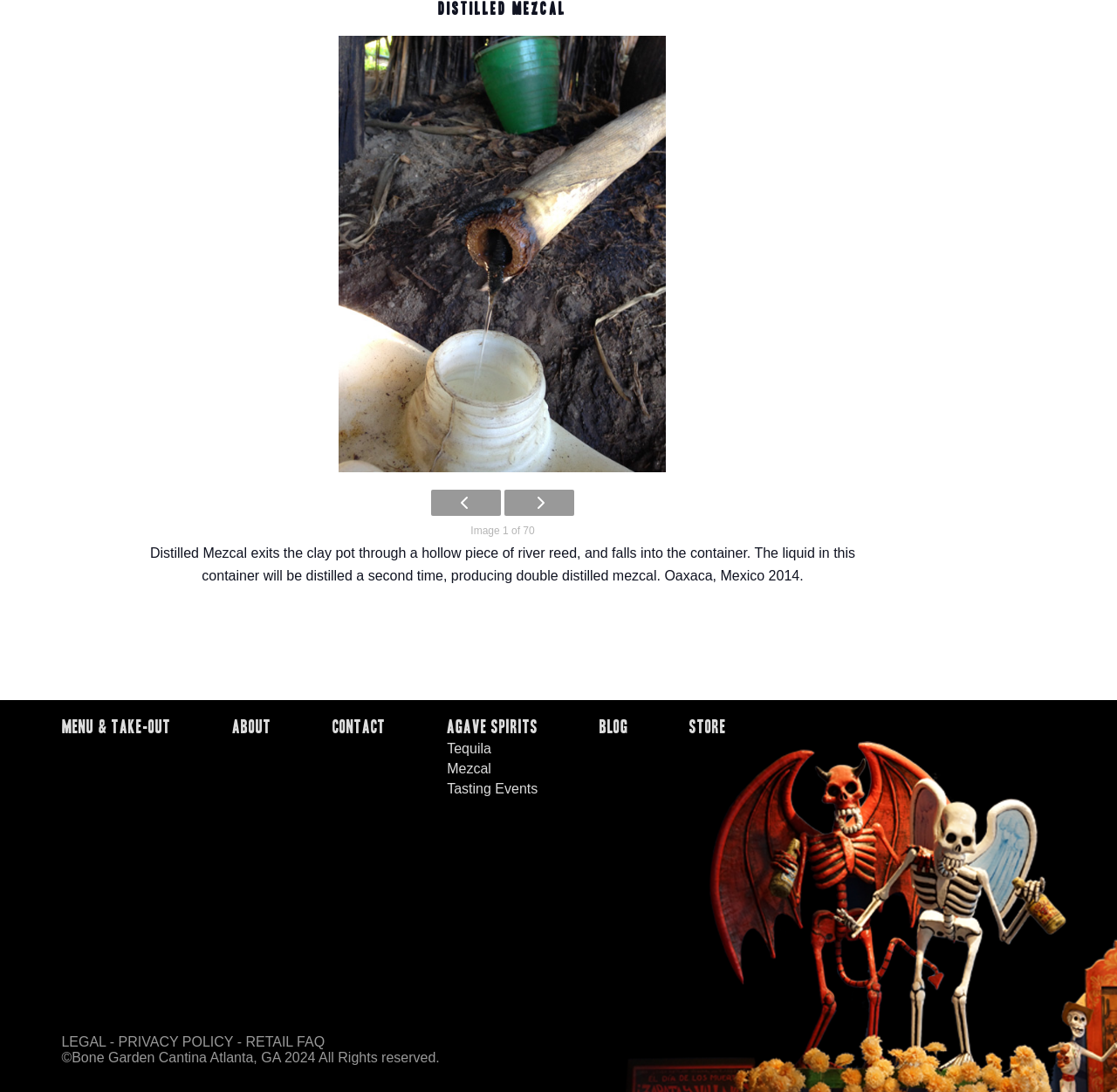Pinpoint the bounding box coordinates of the clickable element needed to complete the instruction: "Learn about Mezcal". The coordinates should be provided as four float numbers between 0 and 1: [left, top, right, bottom].

[0.4, 0.696, 0.517, 0.714]